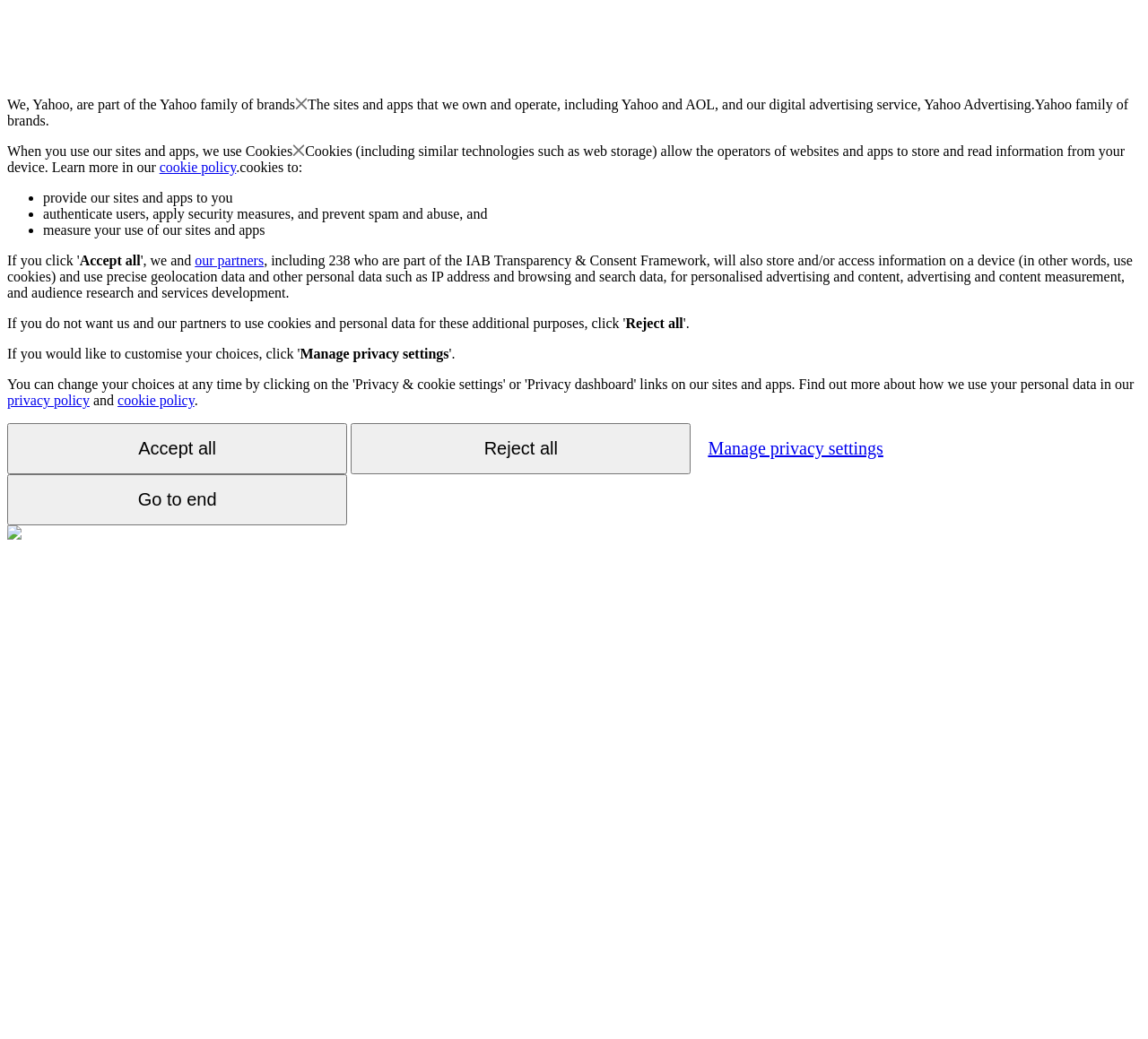What is the purpose of the 'Manage privacy settings' button?
Could you give a comprehensive explanation in response to this question?

The 'Manage privacy settings' button is likely used to manage a user's privacy settings, as its name suggests, allowing users to customize their privacy preferences.